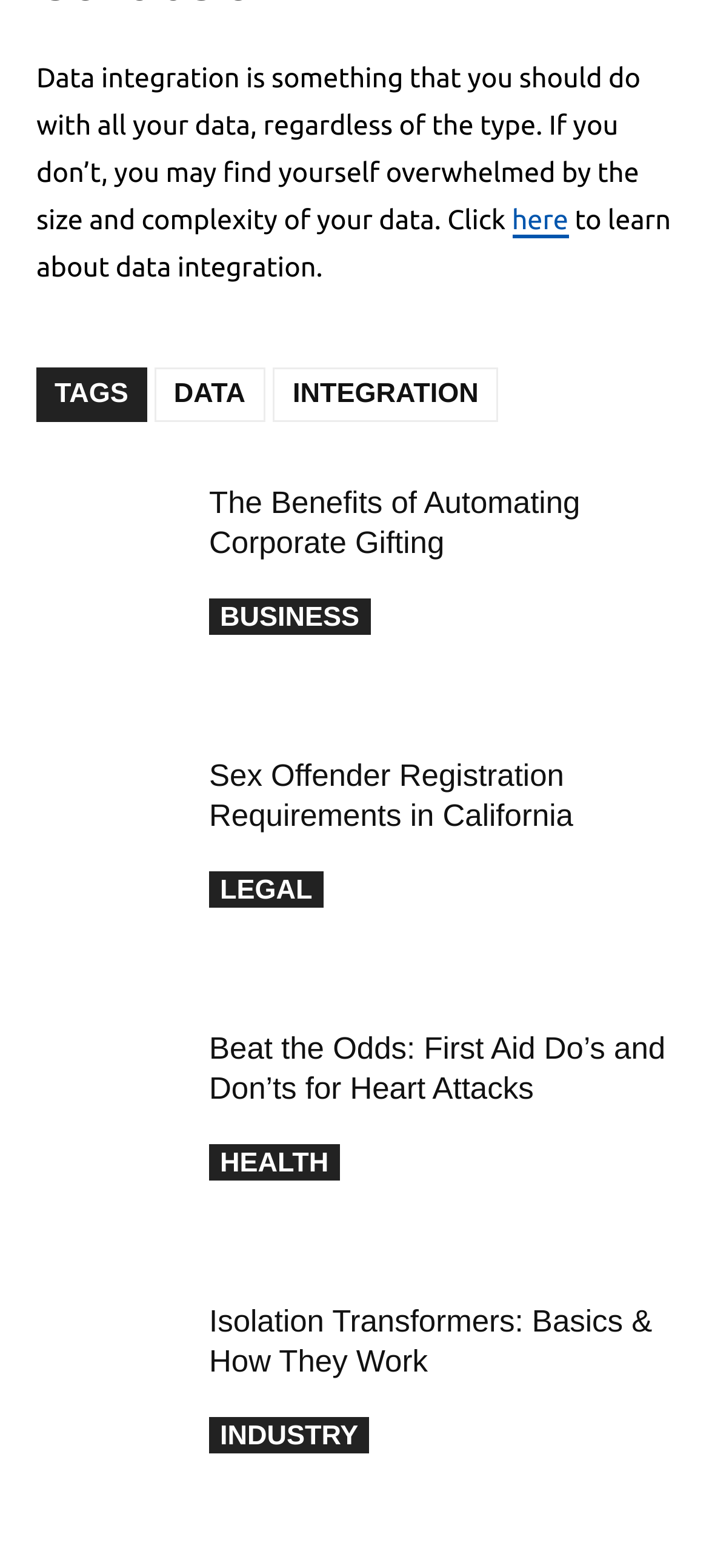Identify the bounding box coordinates of the region I need to click to complete this instruction: "Discover Isolation Transformers: Basics & How They Work".

[0.295, 0.831, 0.949, 0.882]